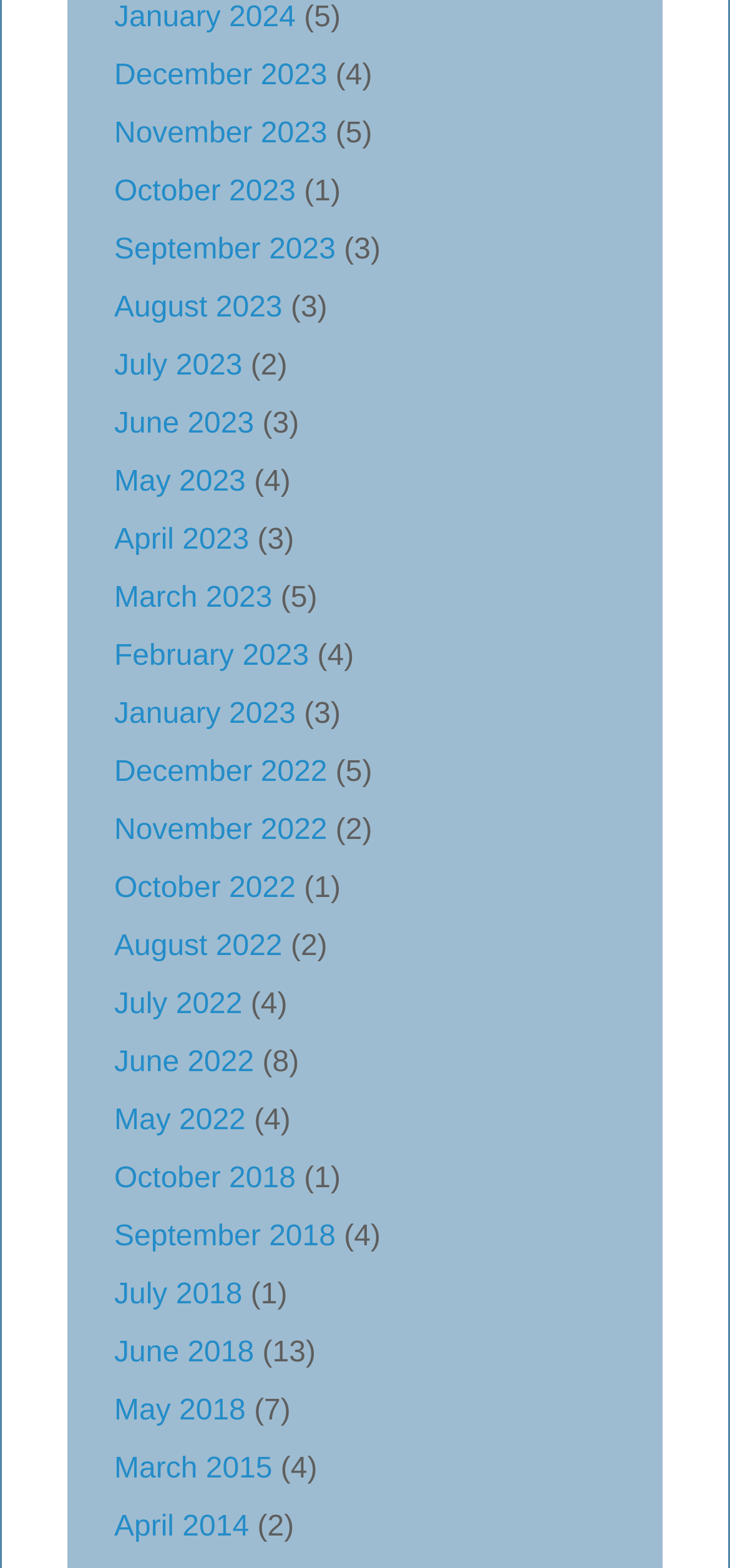Highlight the bounding box coordinates of the element you need to click to perform the following instruction: "Explore September 2023."

[0.156, 0.149, 0.46, 0.169]